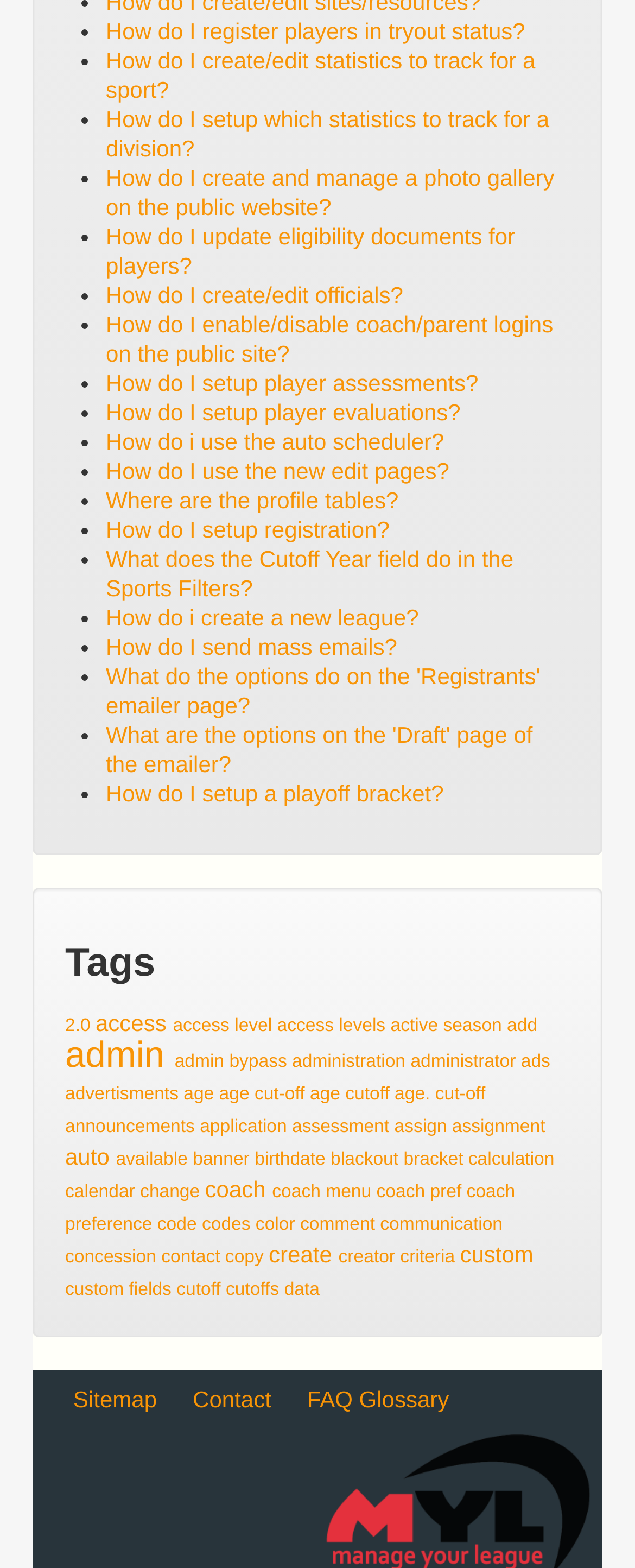How many links are there on the webpage?
Please provide a single word or phrase as your answer based on the image.

Over 60